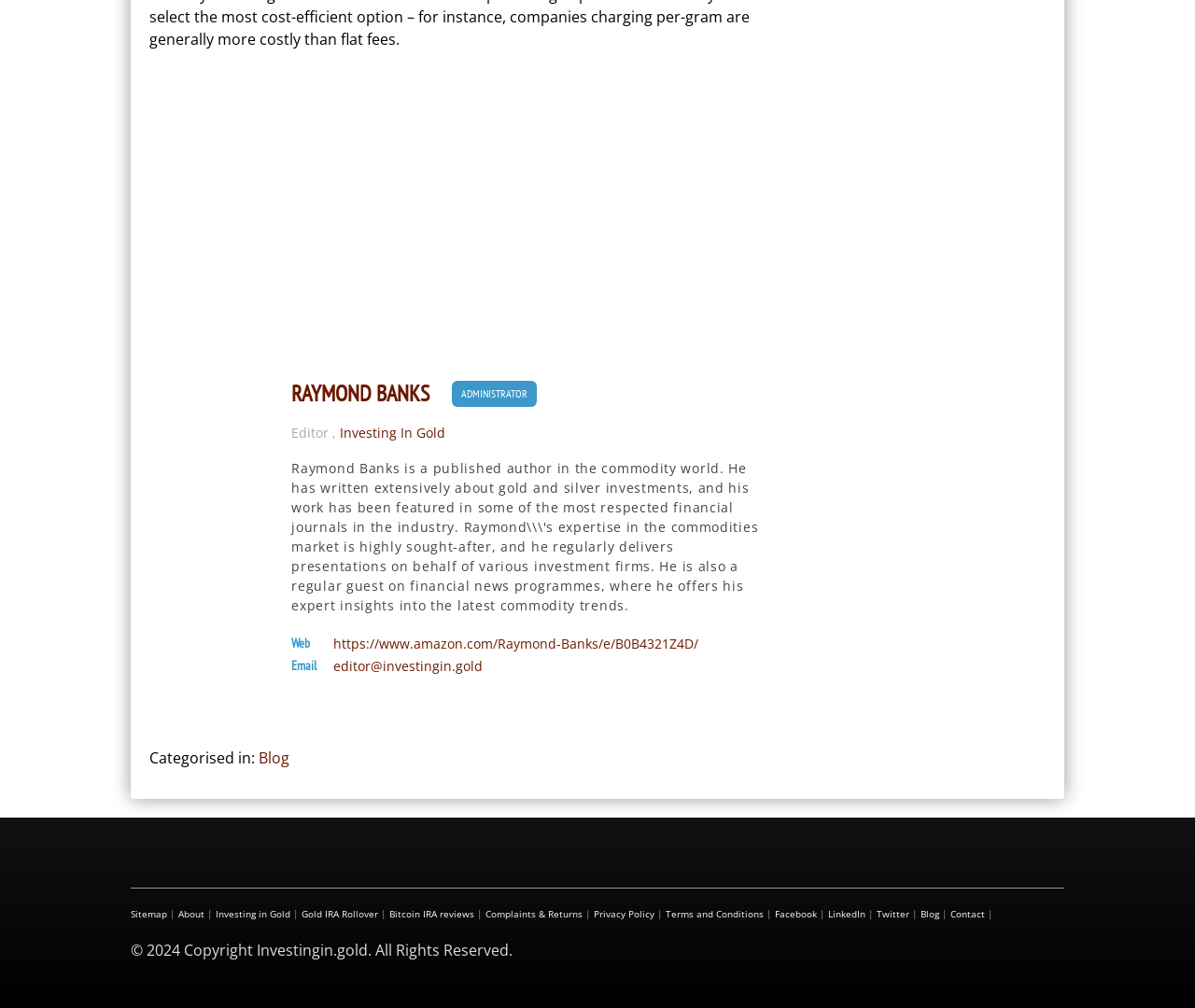Using the information shown in the image, answer the question with as much detail as possible: What is the email address of the editor?

The email address is provided in the top section of the webpage, where it says 'Email' followed by the link 'editor@investingin.gold'.